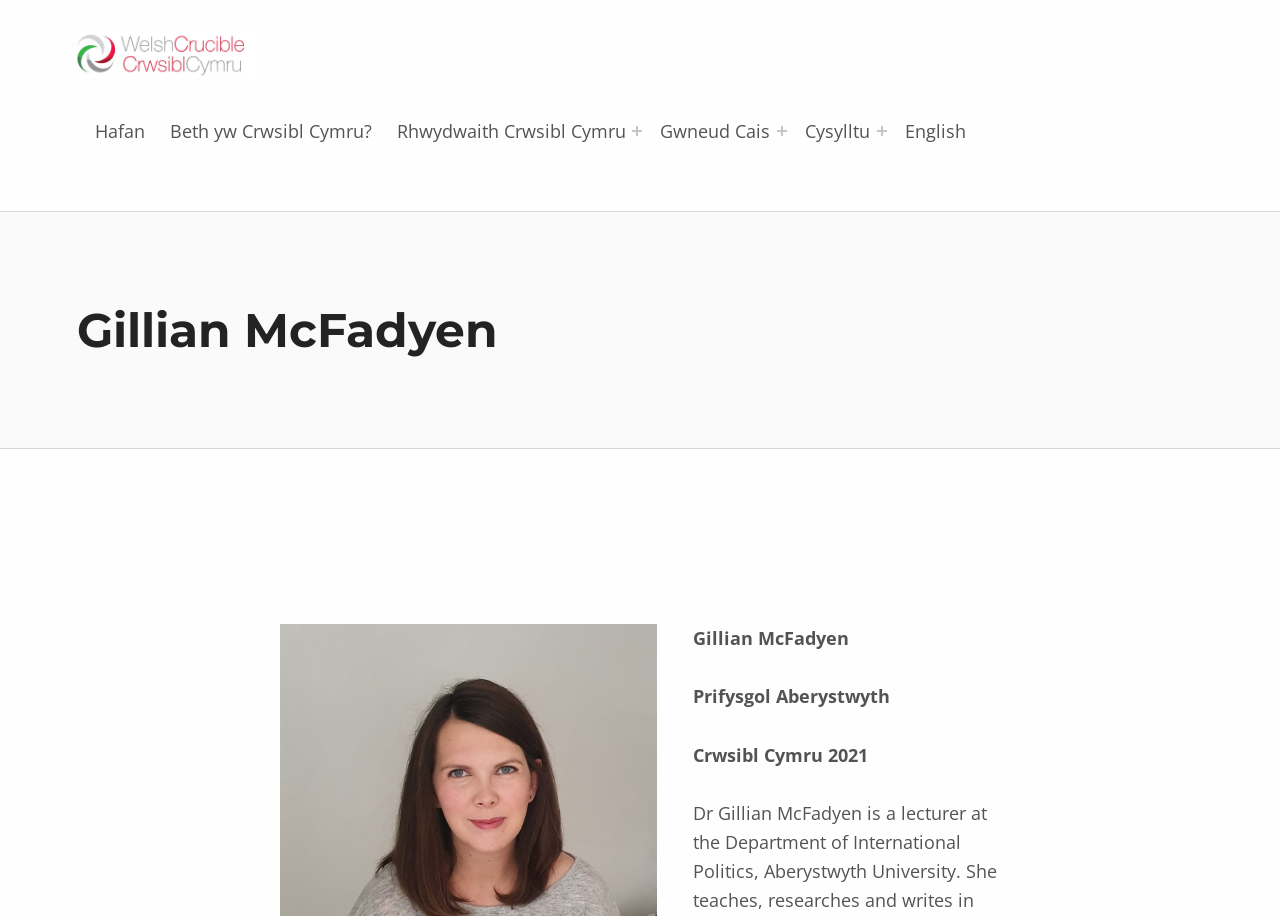What is the organization associated with Gillian McFadyen?
Use the image to give a comprehensive and detailed response to the question.

The organization associated with Gillian McFadyen can be found in the static text element, which is 'Prifysgol Aberystwyth'. This element is located below the heading element, suggesting that it is related to Gillian McFadyen.